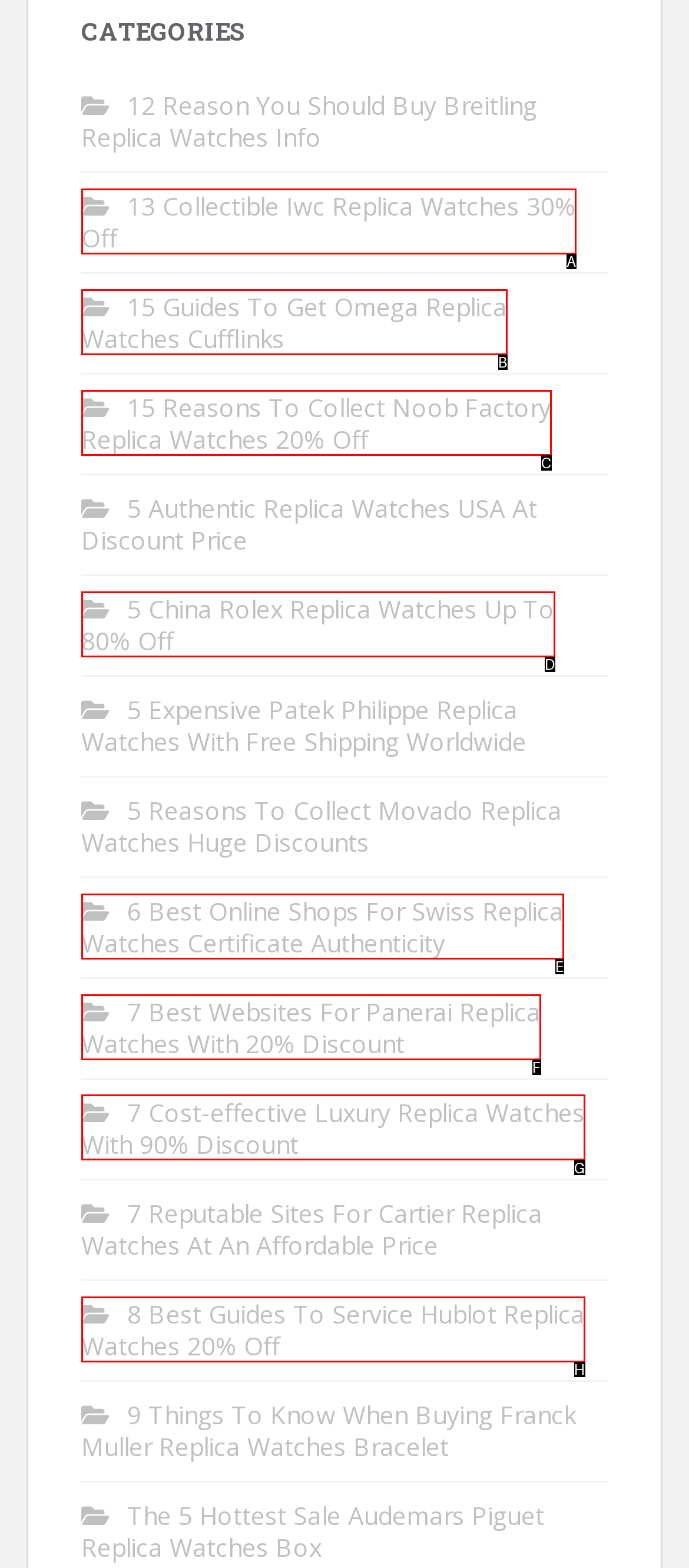Select the correct HTML element to complete the following task: Learn about 7 cost-effective luxury replica watches with 90% discount
Provide the letter of the choice directly from the given options.

G